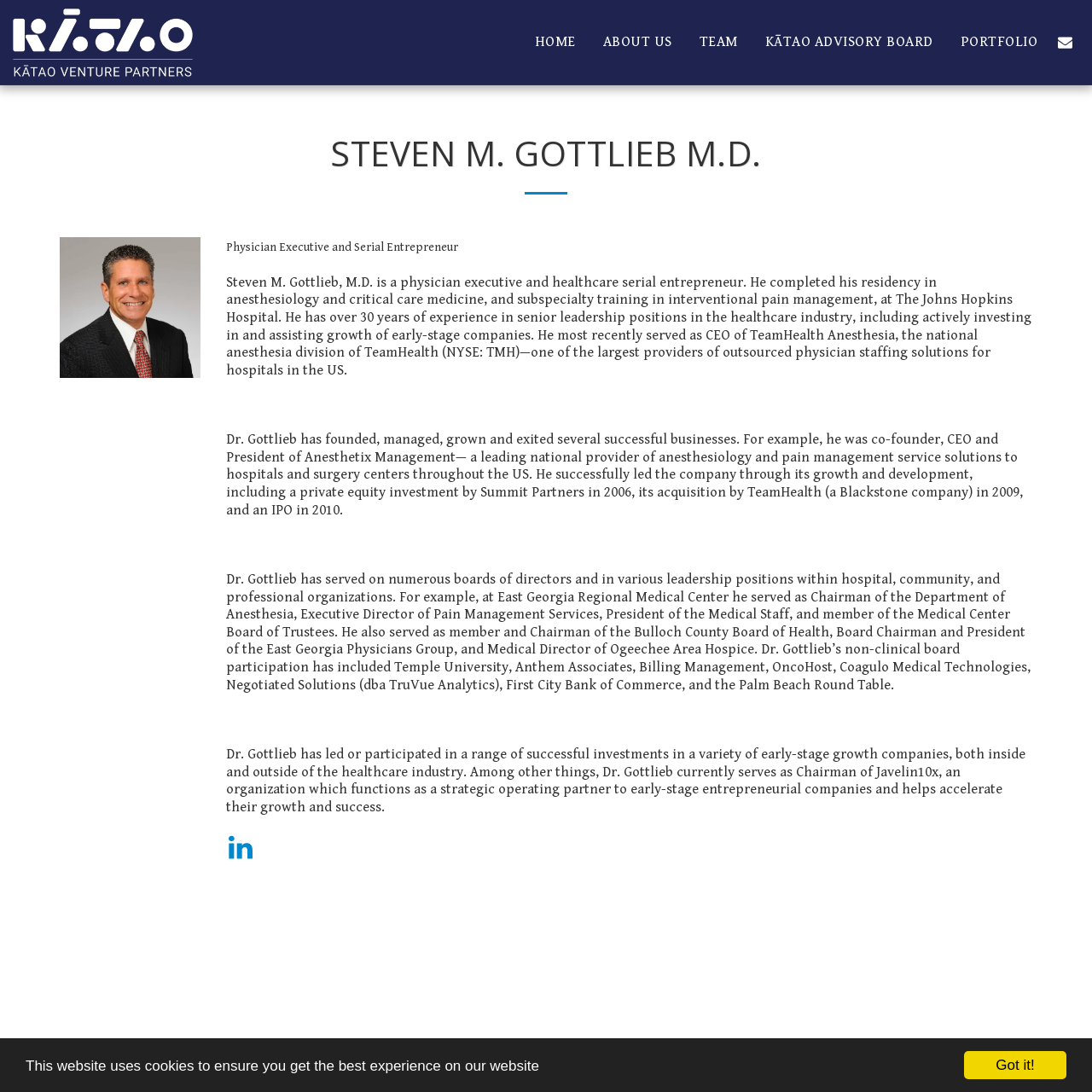Locate the bounding box coordinates of the region to be clicked to comply with the following instruction: "Go to ABOUT US". The coordinates must be four float numbers between 0 and 1, in the form [left, top, right, bottom].

[0.54, 0.025, 0.627, 0.052]